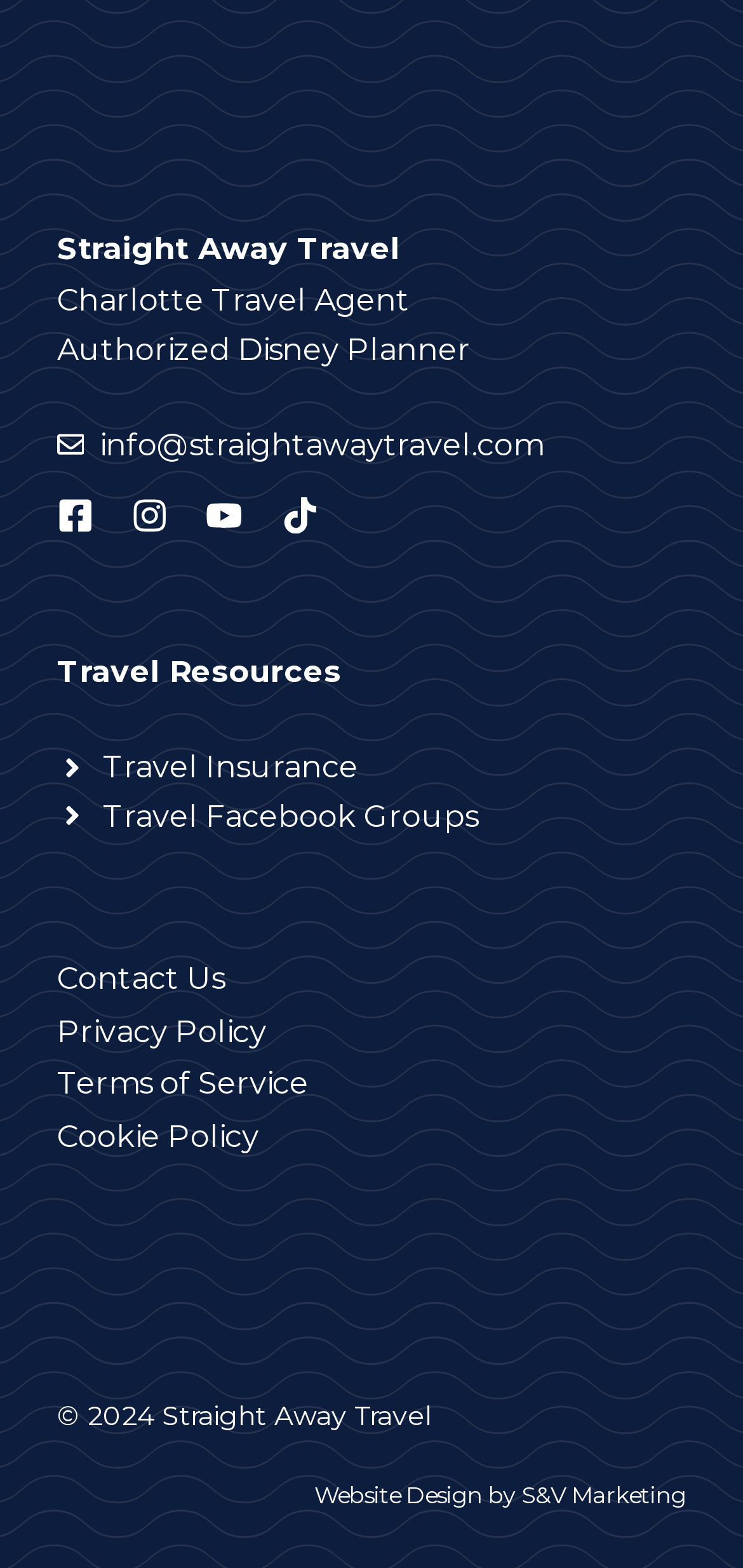What year is the copyright of the website?
Refer to the image and provide a detailed answer to the question.

The year of the copyright of the website can be found at the bottom of the webpage, where it says '© 2024 Straight Away Travel' in a static text element.